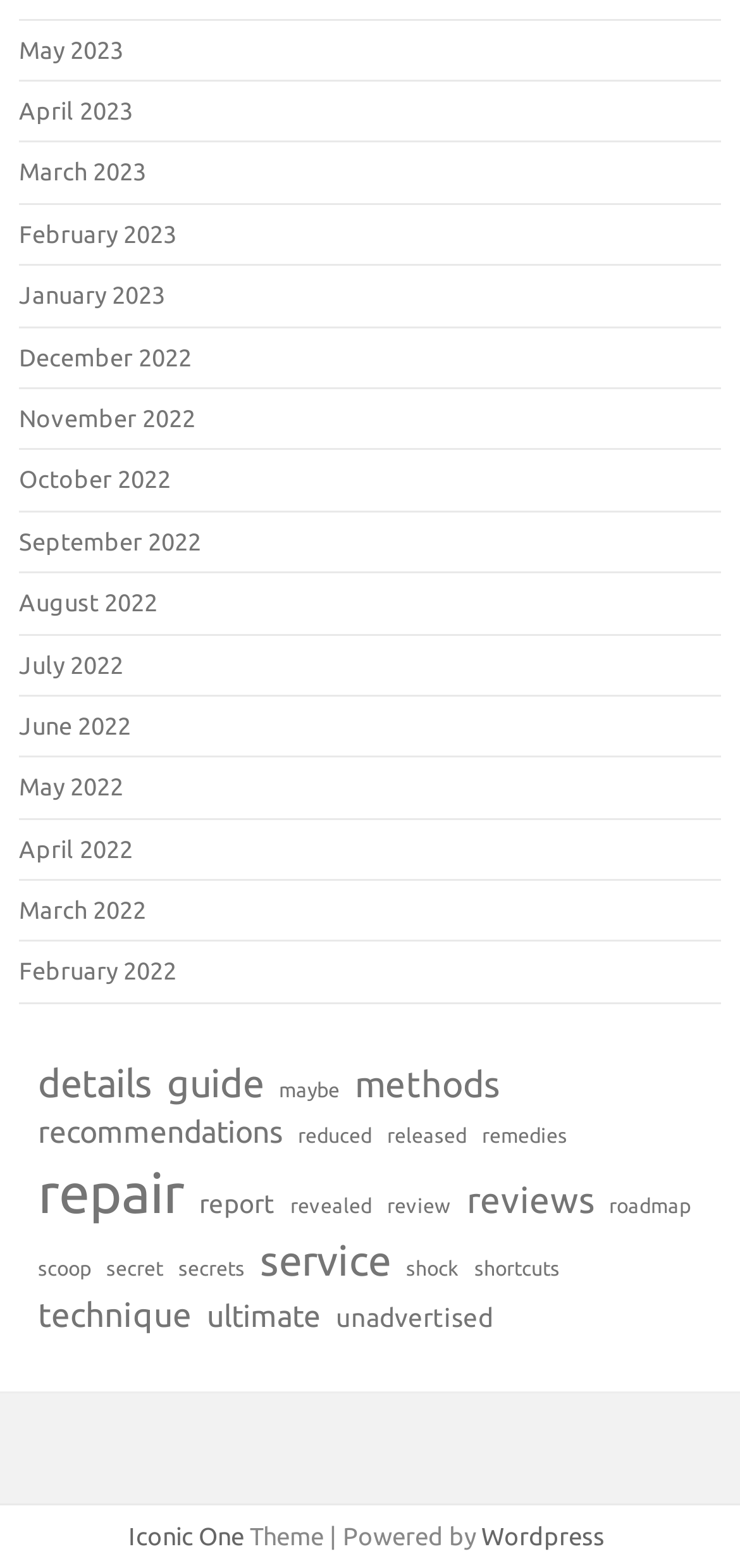Please mark the clickable region by giving the bounding box coordinates needed to complete this instruction: "View May 2023".

[0.026, 0.023, 0.167, 0.039]